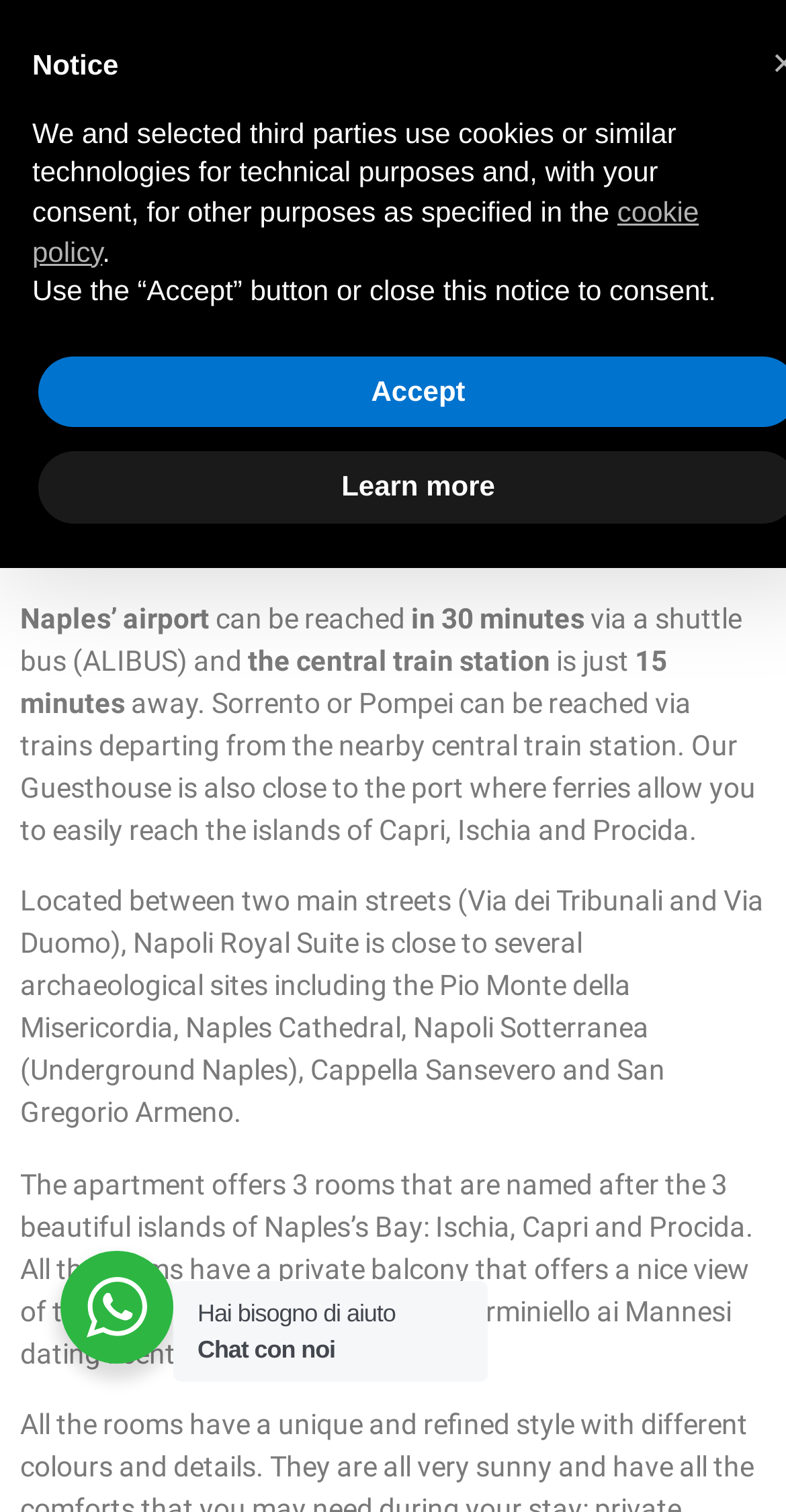Construct a comprehensive description capturing every detail on the webpage.

The webpage is about Napoli Royal Suite, a bed and breakfast located in the historic center of Naples. At the top left corner, there is a logo image with a link to the homepage. Next to it, there is a menu toggle button. On the top right corner, there are two language options, Italiano and English, each with a corresponding flag image.

Below the logo, there is a blockquote with a quote from Pino Daniele, "Napule è mille culure...". Underneath, there is a brief introduction to Napoli Royal Suite, stating its strategic location in the historic center of Naples. The building has been recently renovated and is an ideal location to start visiting Naples.

The webpage then provides information about the accessibility of the B&B. It can be reached from Naples' airport in 30 minutes via a shuttle bus, and the central train station is just 15 minutes away. Sorrento or Pompei can be reached via trains departing from the nearby central train station. The B&B is also close to the port, where ferries allow easy access to the islands of Capri, Ischia, and Procida.

The webpage also mentions that the B&B is located between two main streets, Via dei Tribunali and Via Duomo, and is close to several archaeological sites, including the Pio Monte della Misericordia, Naples Cathedral, Napoli Sotterranea, Cappella Sansevero, and San Gregorio Armeno.

Furthermore, the webpage describes the apartment, which offers three rooms named after the three beautiful islands of Naples' Bay: Ischia, Capri, and Procida. Each room has a private balcony with a nice view of the Complesso Monumentale di Carminiello ai Mannesi dating back to the 1st century B.C.

At the bottom of the page, there is a notice section with a heading "Notice" and a message about the use of cookies or similar technologies for technical purposes and other purposes specified in the cookie policy. There is an "Accept" button to consent to the use of cookies.